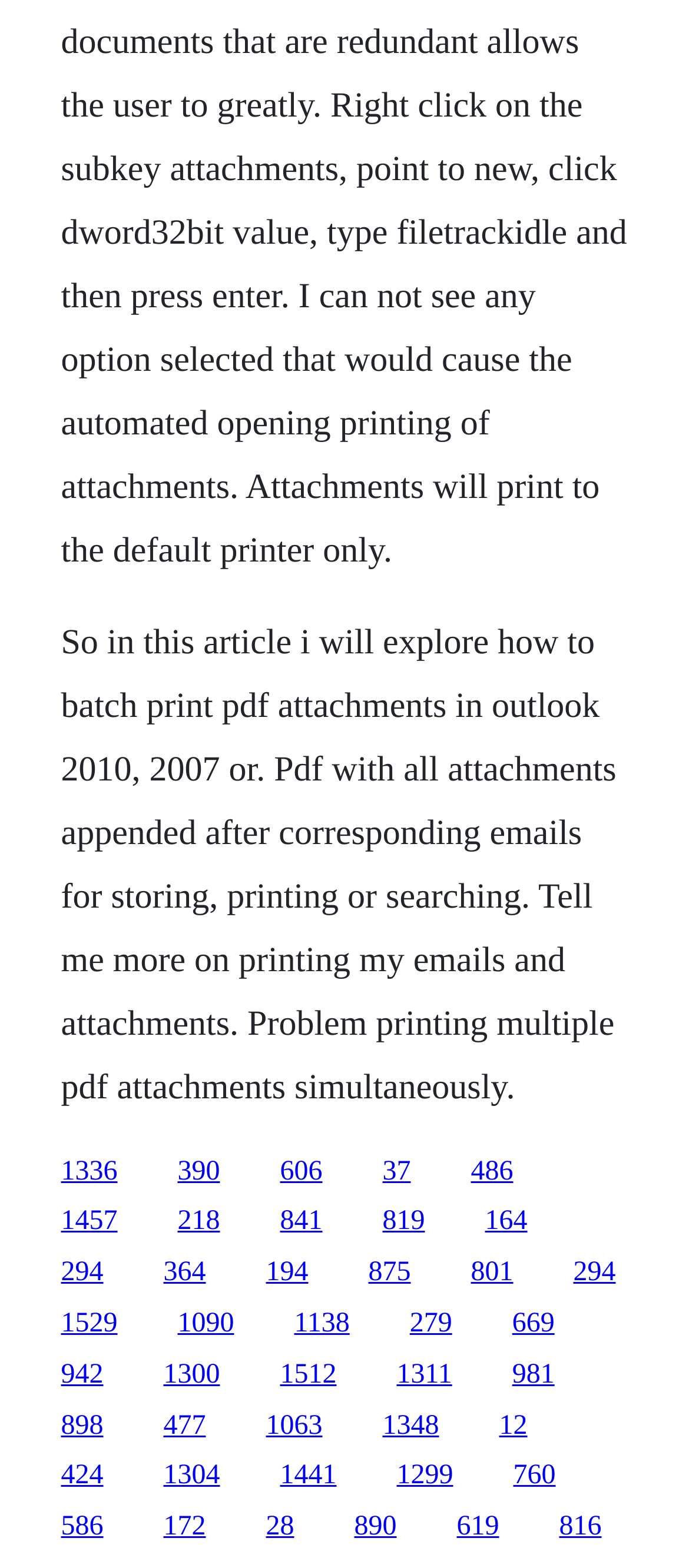Using the details from the image, please elaborate on the following question: What is the email client being discussed?

The email client being discussed can be determined by reading the StaticText element with ID 154, which mentions 'outlook 2010, 2007 or...'.